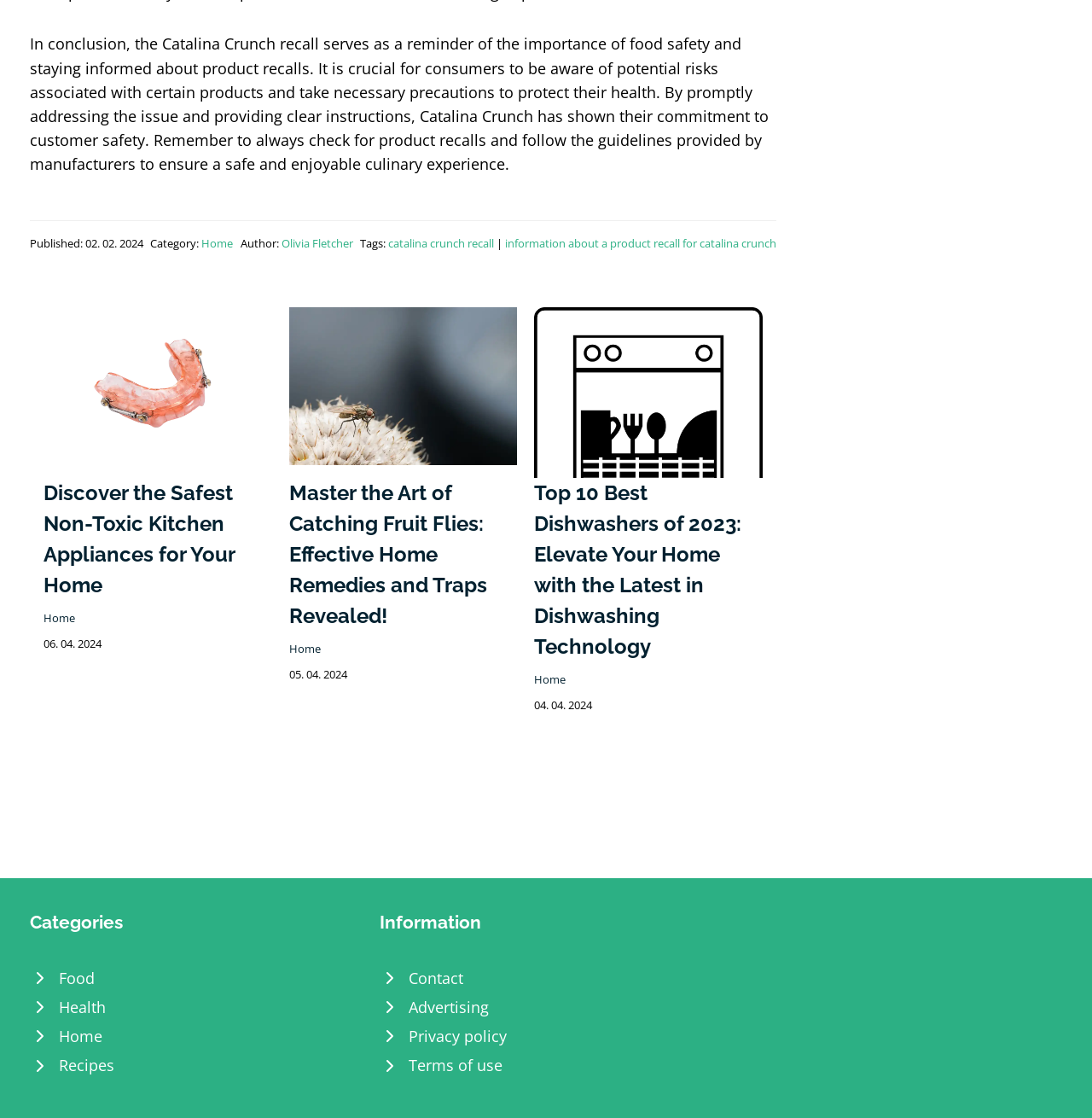What is the topic of the first article?
Based on the image, provide a one-word or brief-phrase response.

Catalina Crunch recall